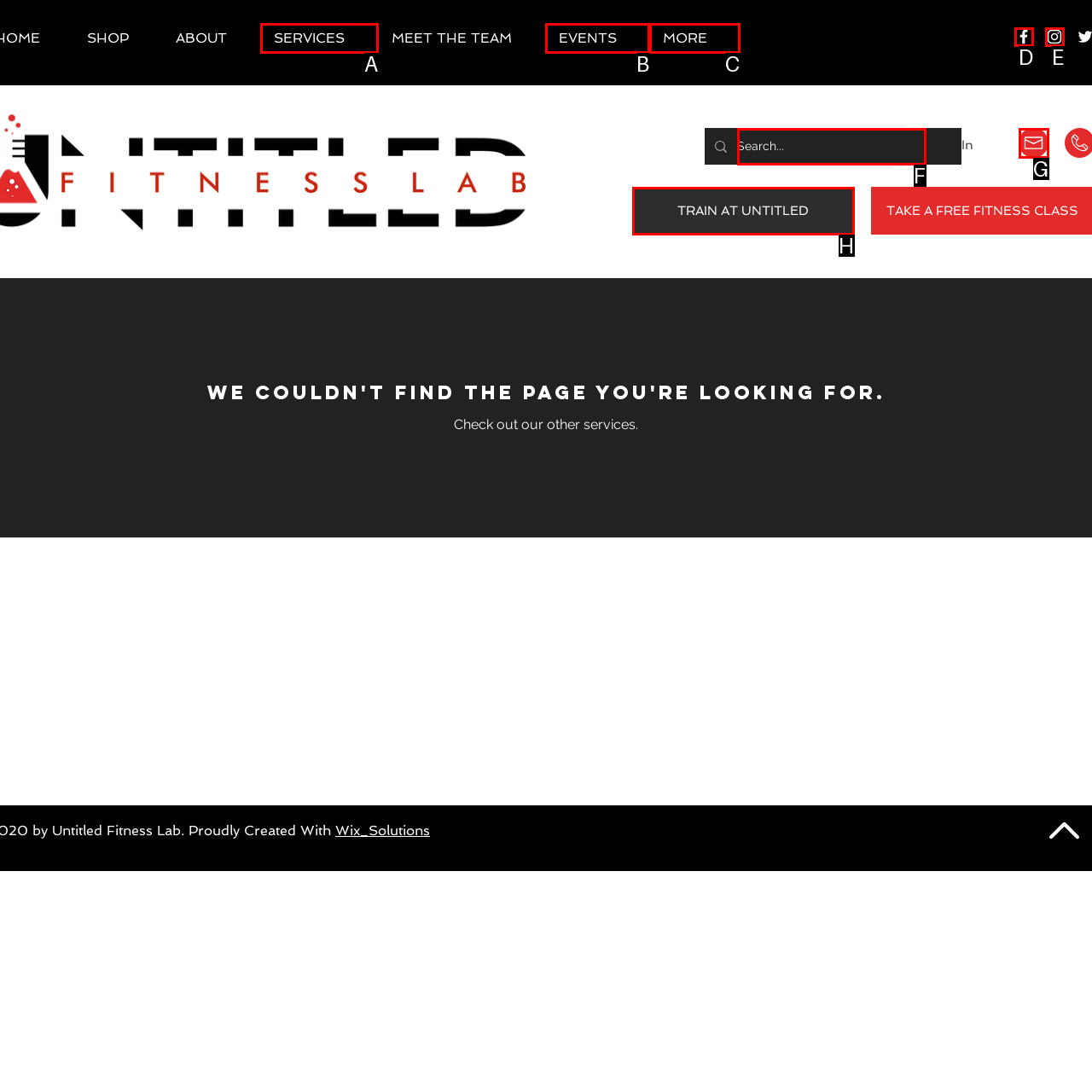From the provided options, which letter corresponds to the element described as: aria-label="Instagram"
Answer with the letter only.

E